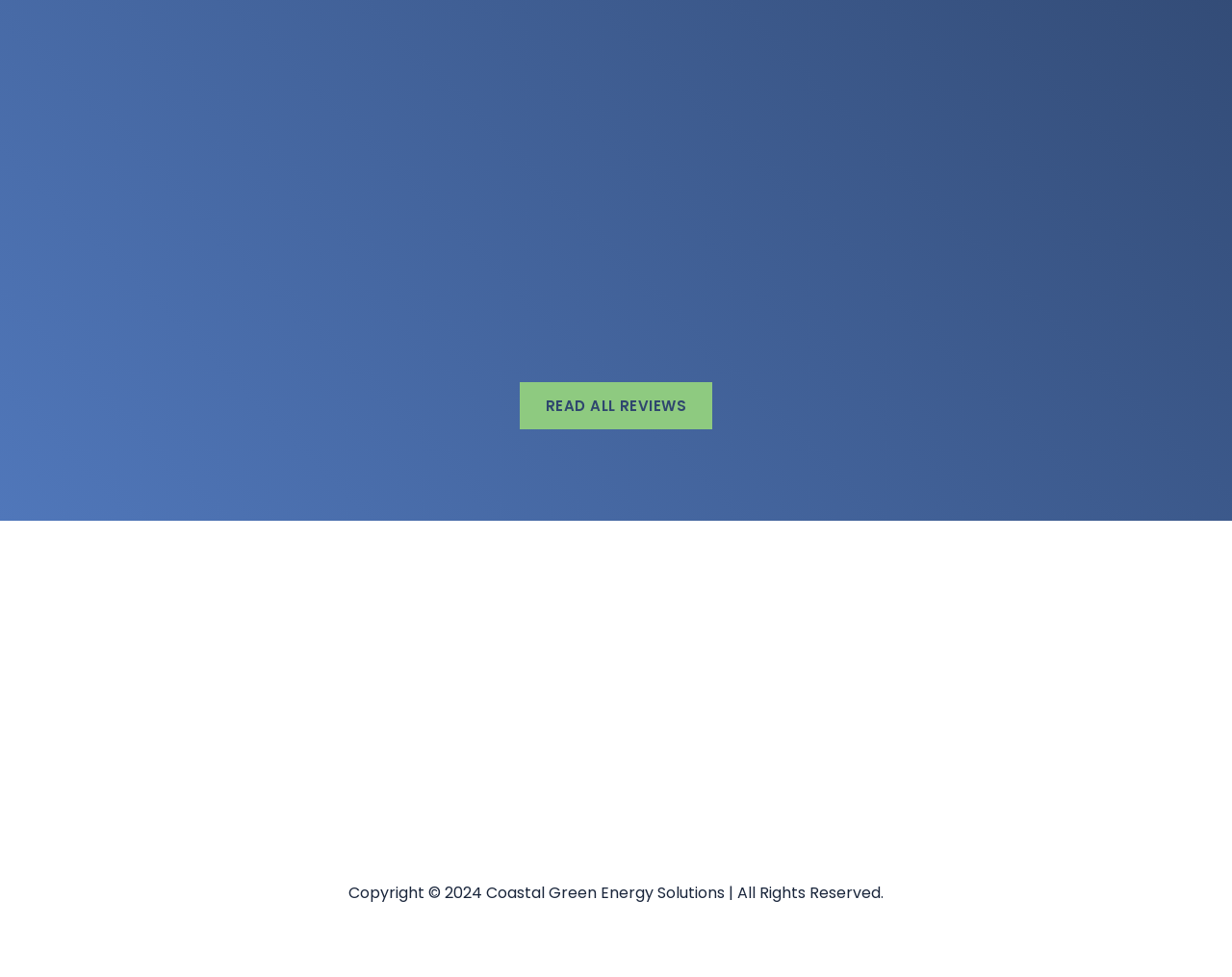Given the element description, predict the bounding box coordinates in the format (top-left x, top-left y, bottom-right x, bottom-right y), using floating point numbers between 0 and 1: Read All Reviews

[0.422, 0.391, 0.578, 0.439]